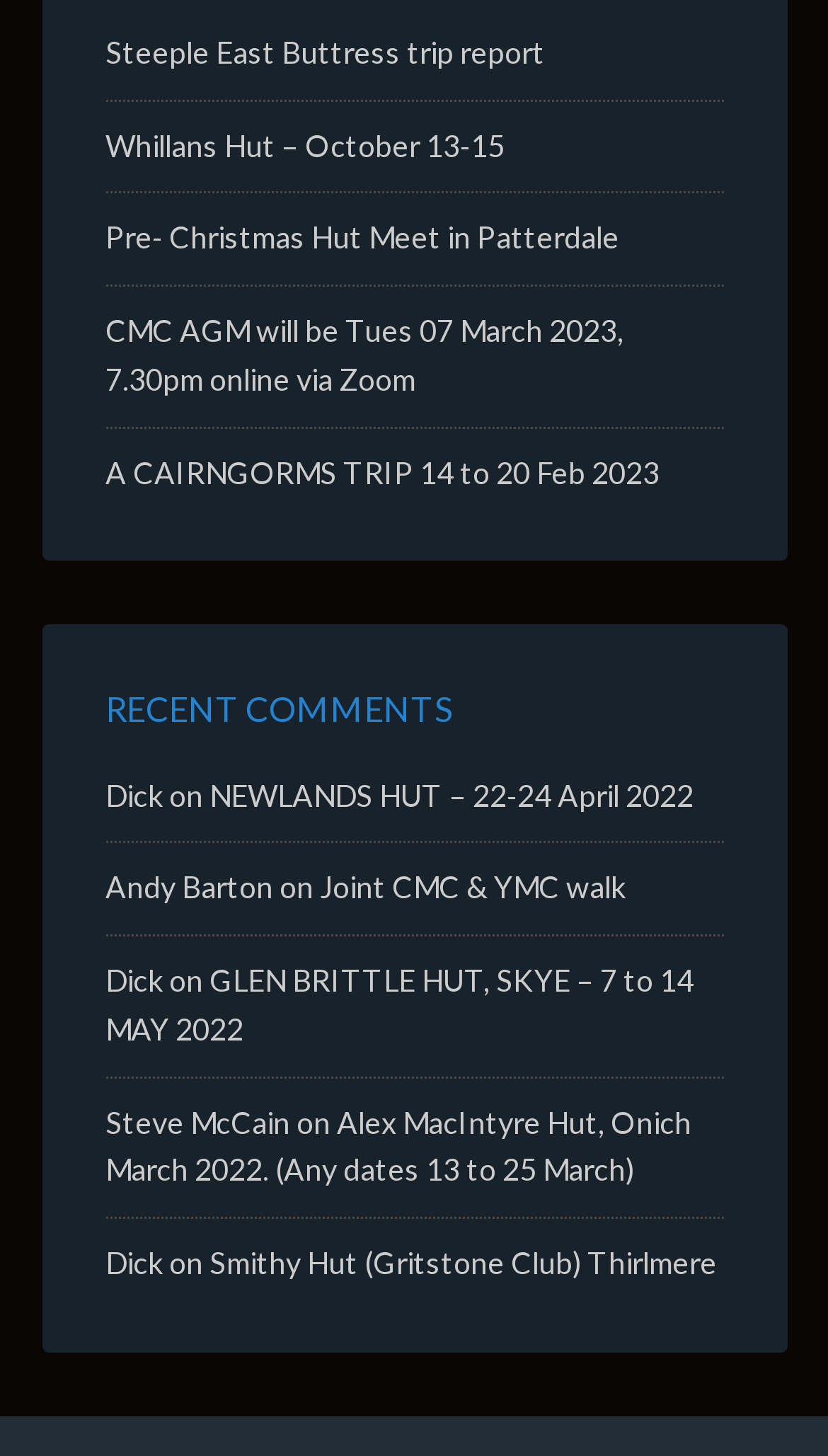What is the title of the last link?
Give a one-word or short phrase answer based on the image.

Smithy Hut (Gritstone Club) Thirlmere